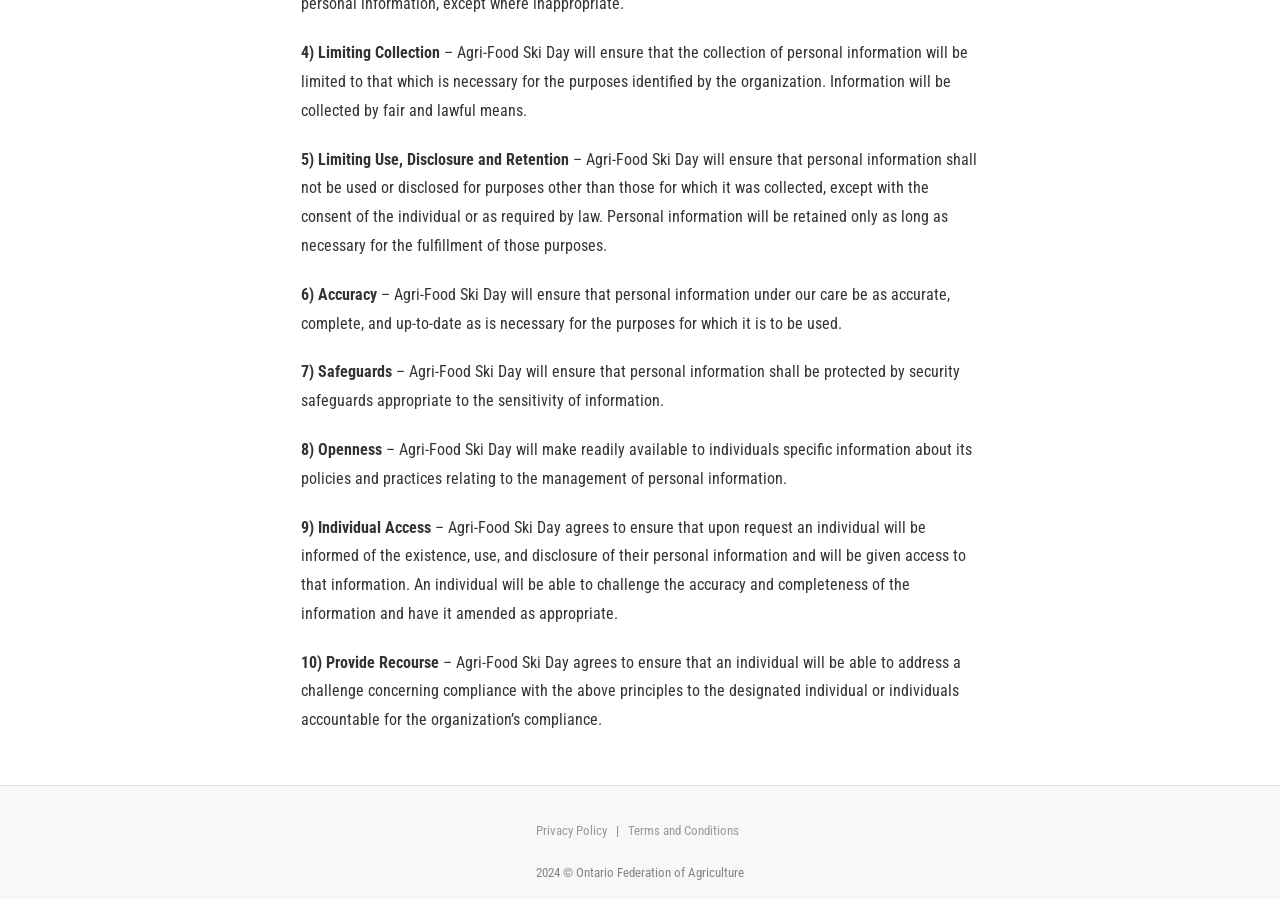How long will personal information be retained?
Utilize the information in the image to give a detailed answer to the question.

According to the webpage, personal information will be retained only as long as necessary for the fulfillment of the purposes for which it was collected.